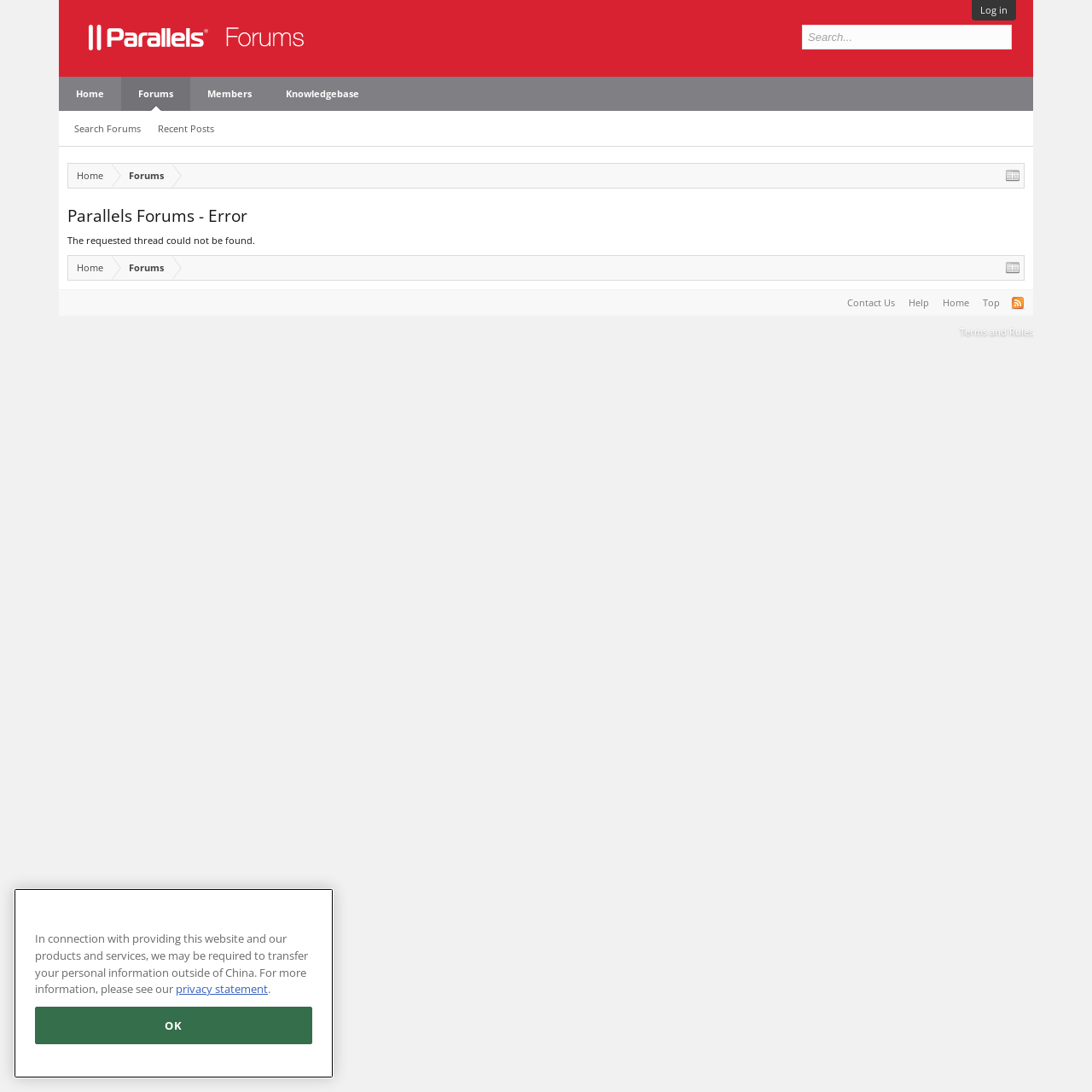Please determine the bounding box coordinates of the element's region to click for the following instruction: "Contact Us".

[0.77, 0.266, 0.826, 0.289]